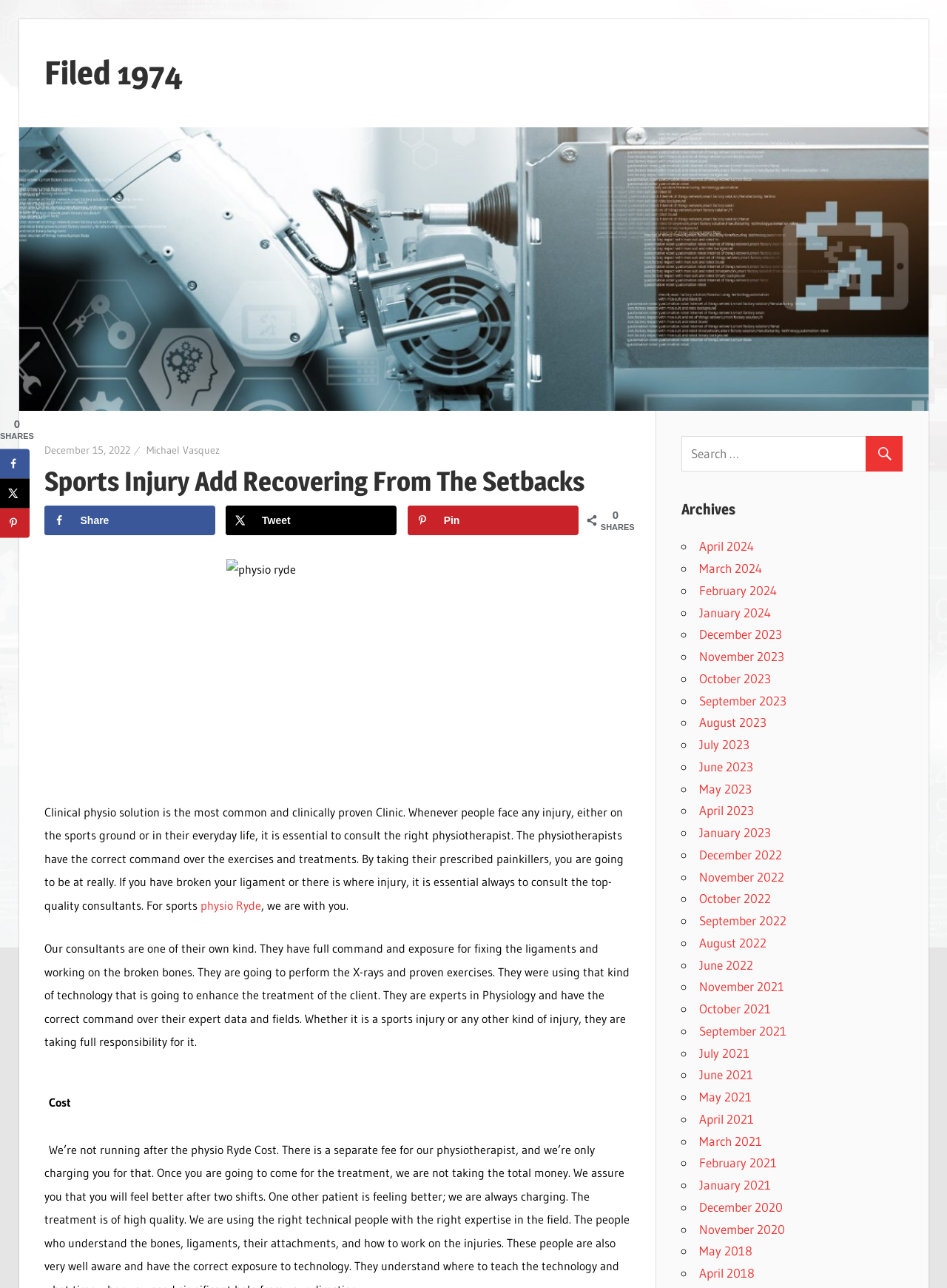Create an elaborate caption for the webpage.

This webpage appears to be a blog or article page focused on sports injuries and physiotherapy. At the top, there is a link to "Skip to content" and another link to "Filed 1974" with a corresponding image. Below this, there is a header section with a title "Sports Injury Add Recovering From The Setbacks" and a subheading "Creative Ideas and Implementation". 

To the right of the header section, there is a large image that takes up most of the width of the page. Below the image, there are social media sharing links, including Facebook, X, and Pinterest, along with a "Tweet" button. 

The main content of the page starts below the image, with a paragraph of text describing the importance of consulting a physiotherapist for sports injuries. There is also a link to "physio Ryde" and a brief statement "we are with you." 

Following this, there is a section describing the consultants' expertise in fixing ligaments and working on broken bones, using X-rays and proven exercises. 

Further down the page, there is a heading "Cost" and a search bar with a button on the right. Below the search bar, there is a list of archives with links to different months and years, including April 2024, March 2024, and so on, going back to June 2021.